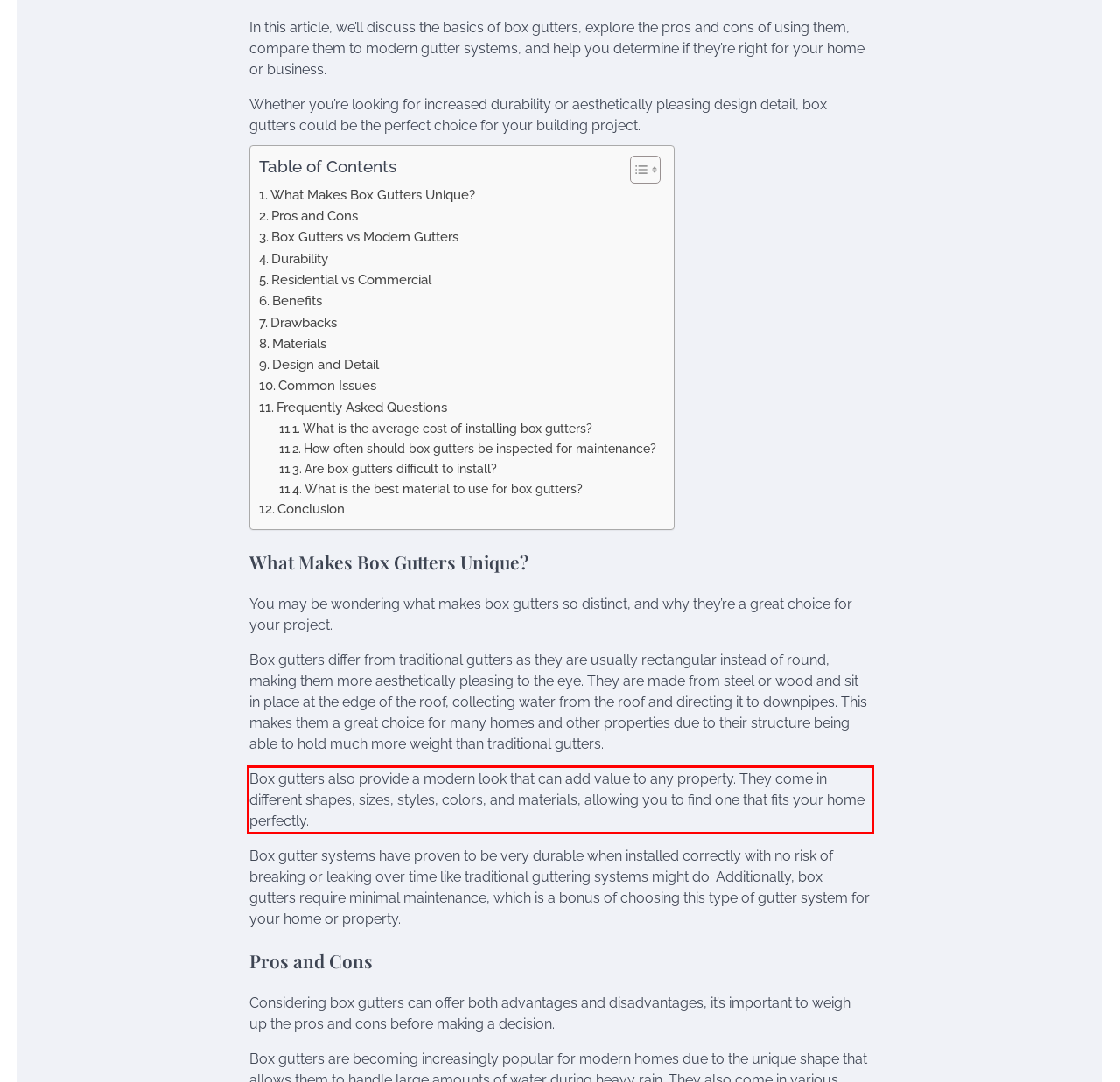Inspect the webpage screenshot that has a red bounding box and use OCR technology to read and display the text inside the red bounding box.

Box gutters also provide a modern look that can add value to any property. They come in different shapes, sizes, styles, colors, and materials, allowing you to find one that fits your home perfectly.